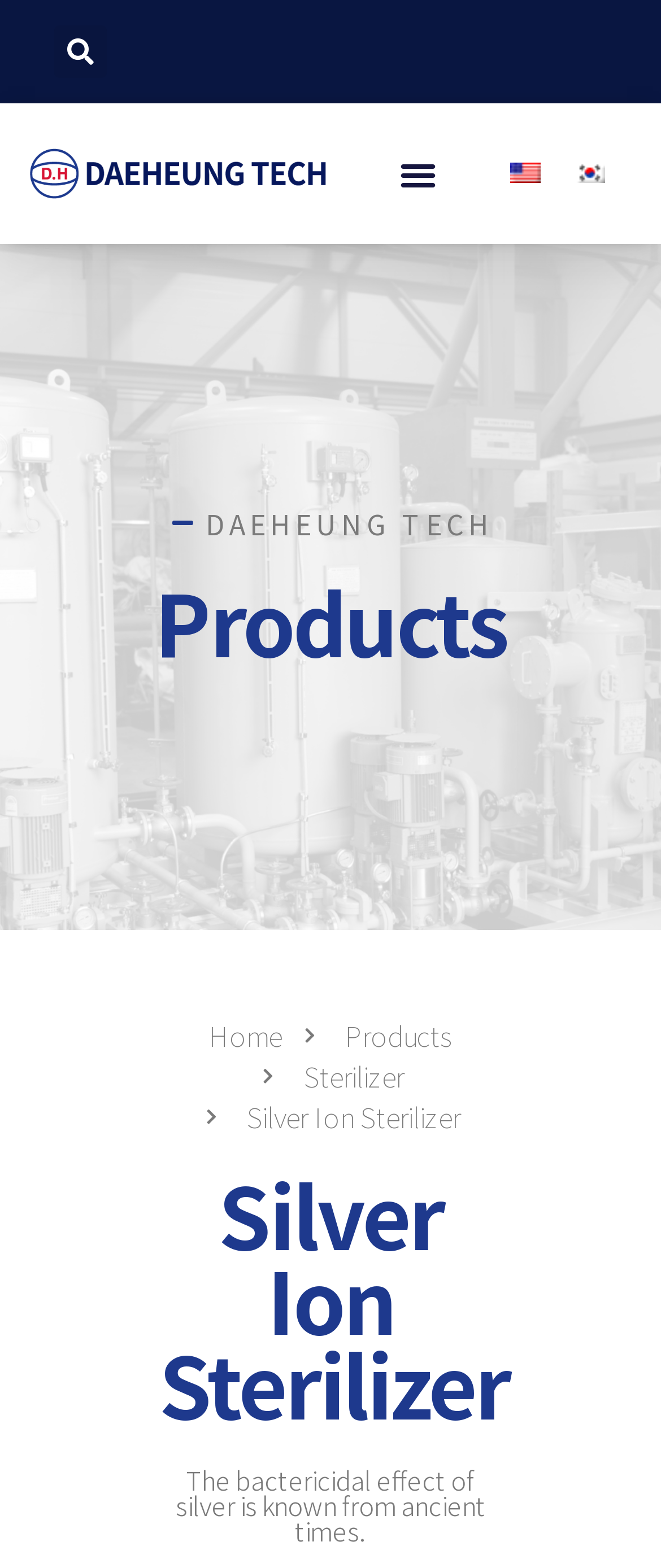Generate a thorough explanation of the webpage's elements.

The webpage is about a silver ion sterilizer, specifically from DaeheungTech. At the top left, there is a search bar with a search button next to it. Below the search bar, there is a link to the main page. To the right of the search bar, there is a menu toggle button. 

Further to the right, there are two language options, English and Korean, each accompanied by a small flag icon. Below these language options, the company name "DAEHEUNG TECH" is prominently displayed.

The main content of the webpage is divided into sections. On the left side, there are links to different pages, including "Home", "Products", and "Sterilizer". The "Products" section is highlighted, indicating that it is the current page.

On the right side, there is a heading that reads "Silver Ion Sterilizer", followed by a subheading that describes the bactericidal effect of silver, mentioning its use in ancient times for treating wounds and storing water.